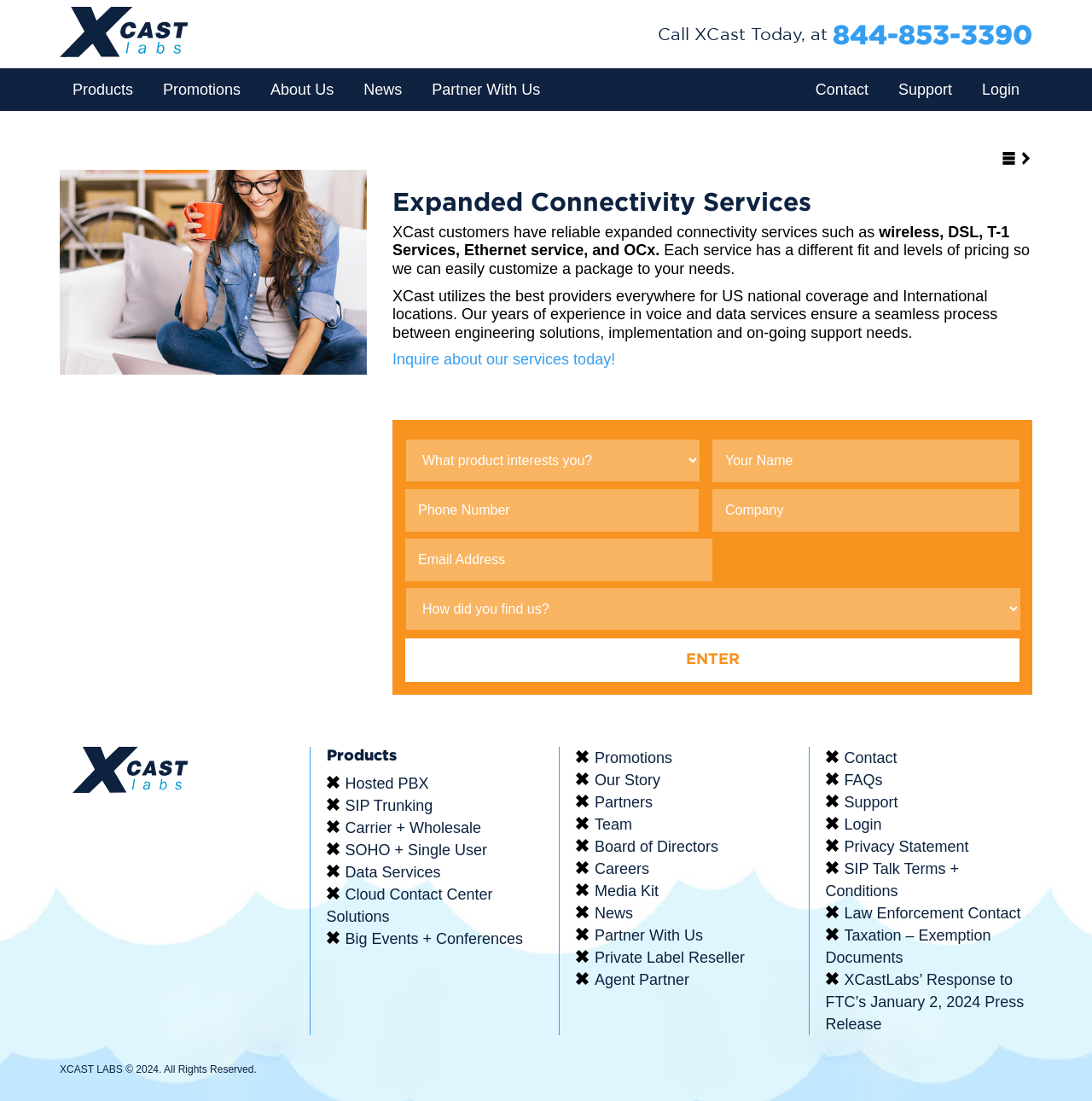Please locate the bounding box coordinates for the element that should be clicked to achieve the following instruction: "Click the 'Inquire about our services today!' link". Ensure the coordinates are given as four float numbers between 0 and 1, i.e., [left, top, right, bottom].

[0.359, 0.319, 0.563, 0.334]